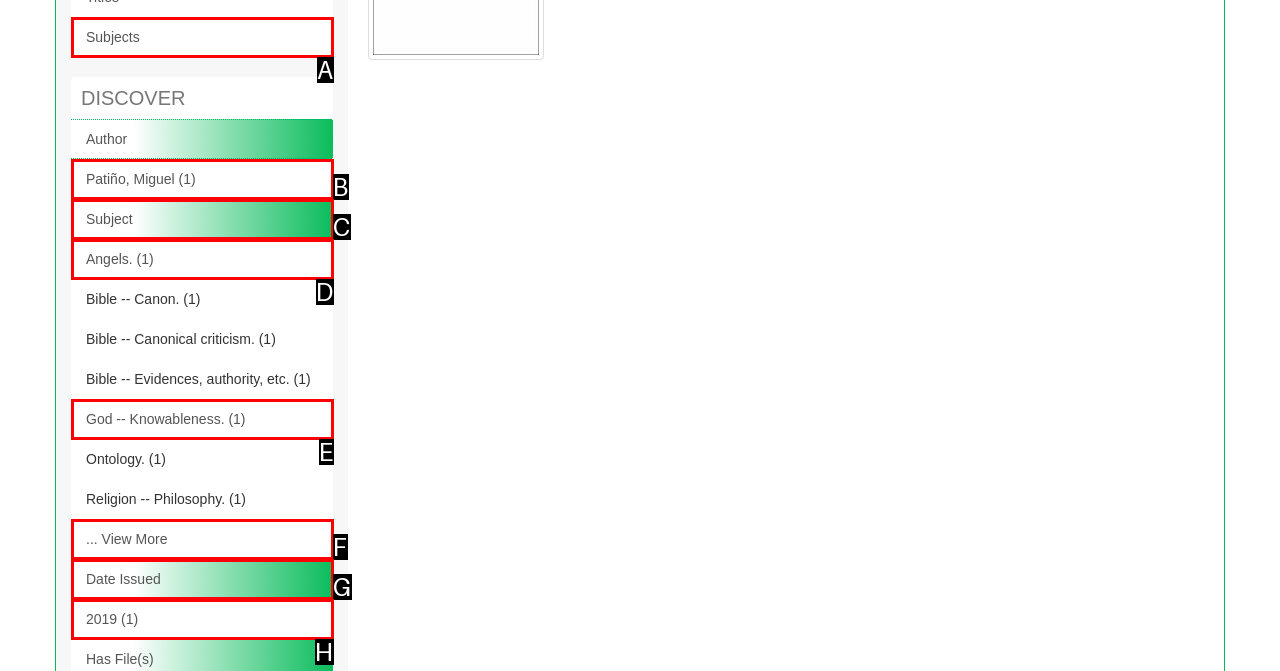Given the description: Subjects, identify the HTML element that corresponds to it. Respond with the letter of the correct option.

A